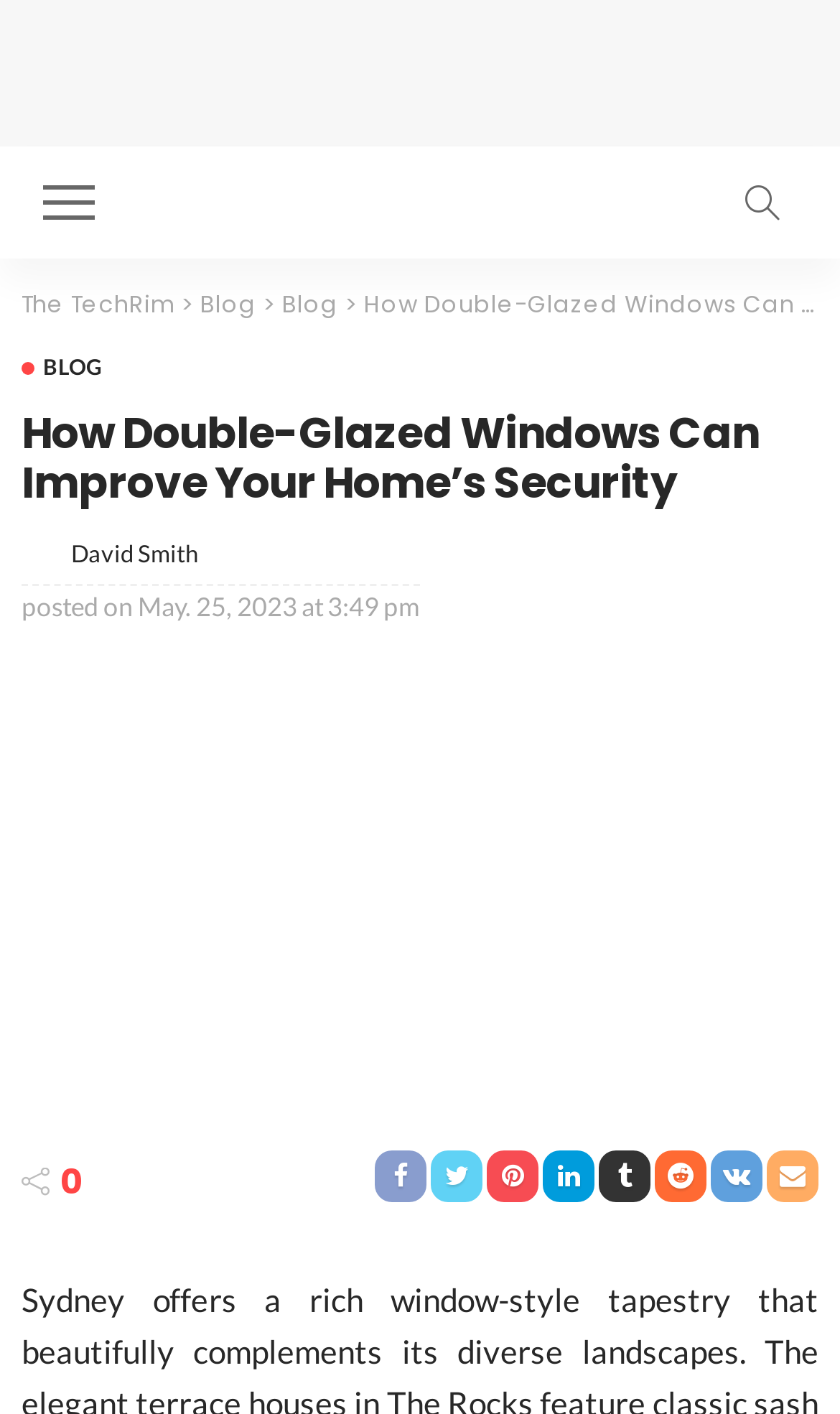Respond to the following query with just one word or a short phrase: 
What is the author of the article?

David Smith